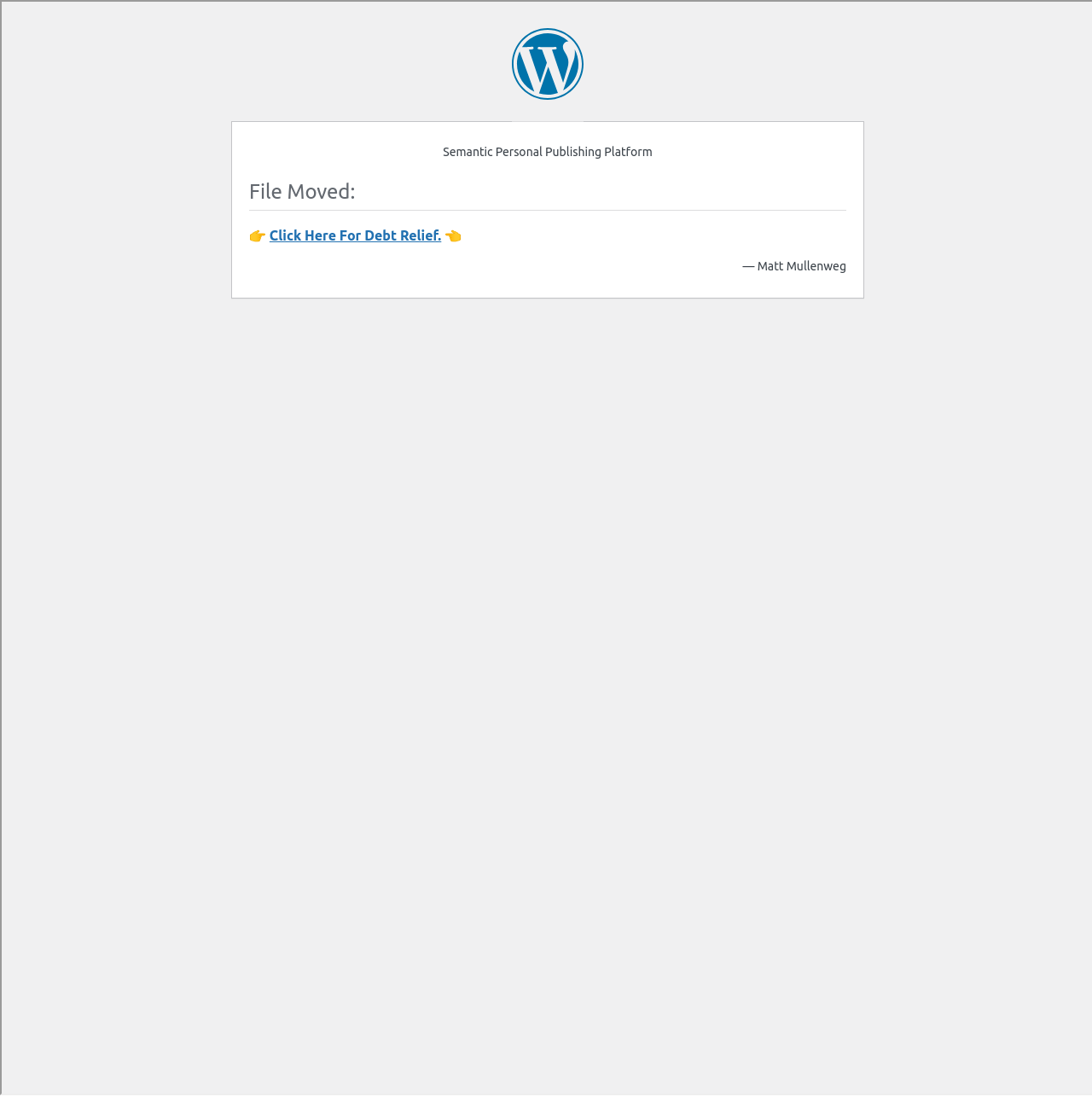Please identify the bounding box coordinates of the element's region that should be clicked to execute the following instruction: "Check the credit card debt consolidating page". The bounding box coordinates must be four float numbers between 0 and 1, i.e., [left, top, right, bottom].

[0.006, 0.116, 0.994, 0.137]